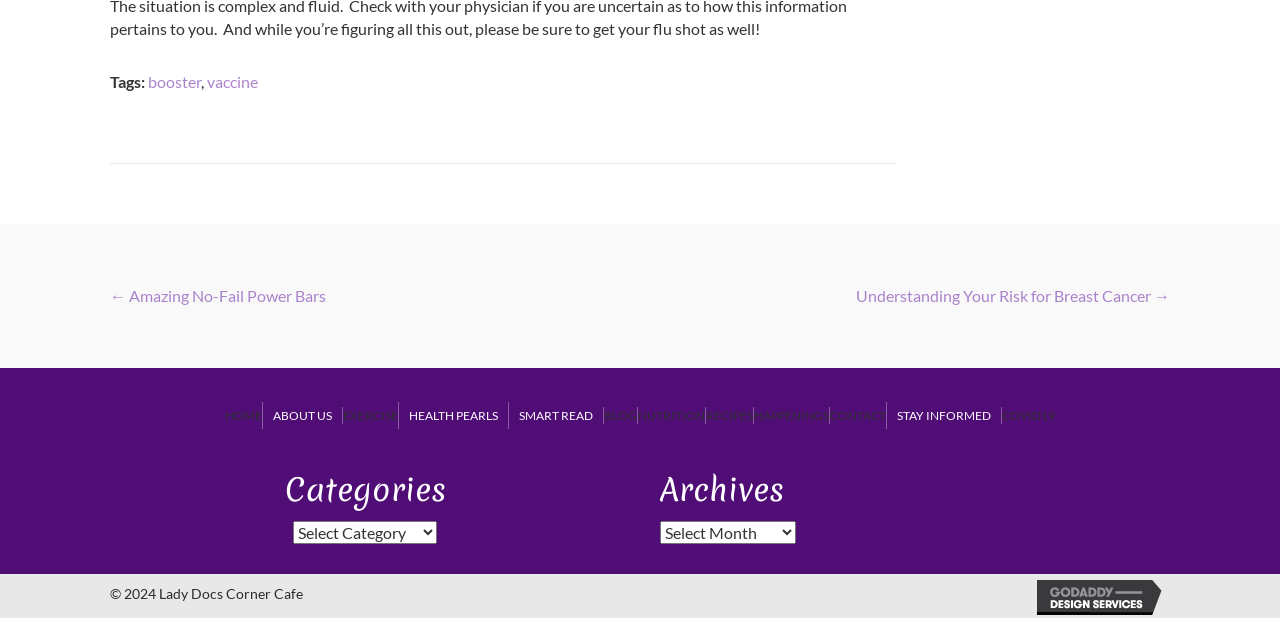Specify the bounding box coordinates of the element's region that should be clicked to achieve the following instruction: "Visit the 'ABOUT US' page". The bounding box coordinates consist of four float numbers between 0 and 1, in the format [left, top, right, bottom].

[0.205, 0.65, 0.267, 0.695]